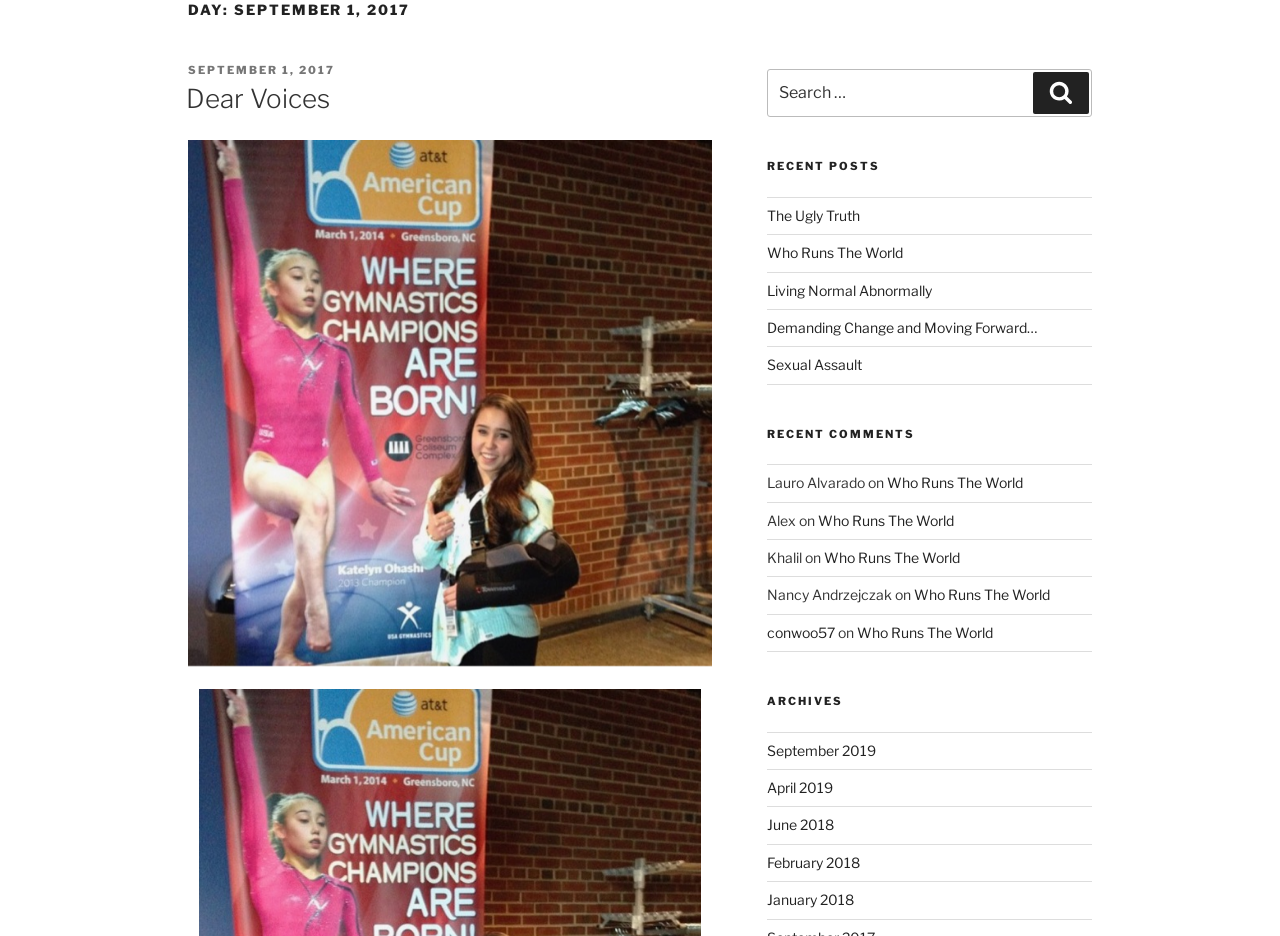Pinpoint the bounding box coordinates of the element you need to click to execute the following instruction: "Browse archives from September 2019". The bounding box should be represented by four float numbers between 0 and 1, in the format [left, top, right, bottom].

[0.599, 0.792, 0.684, 0.81]